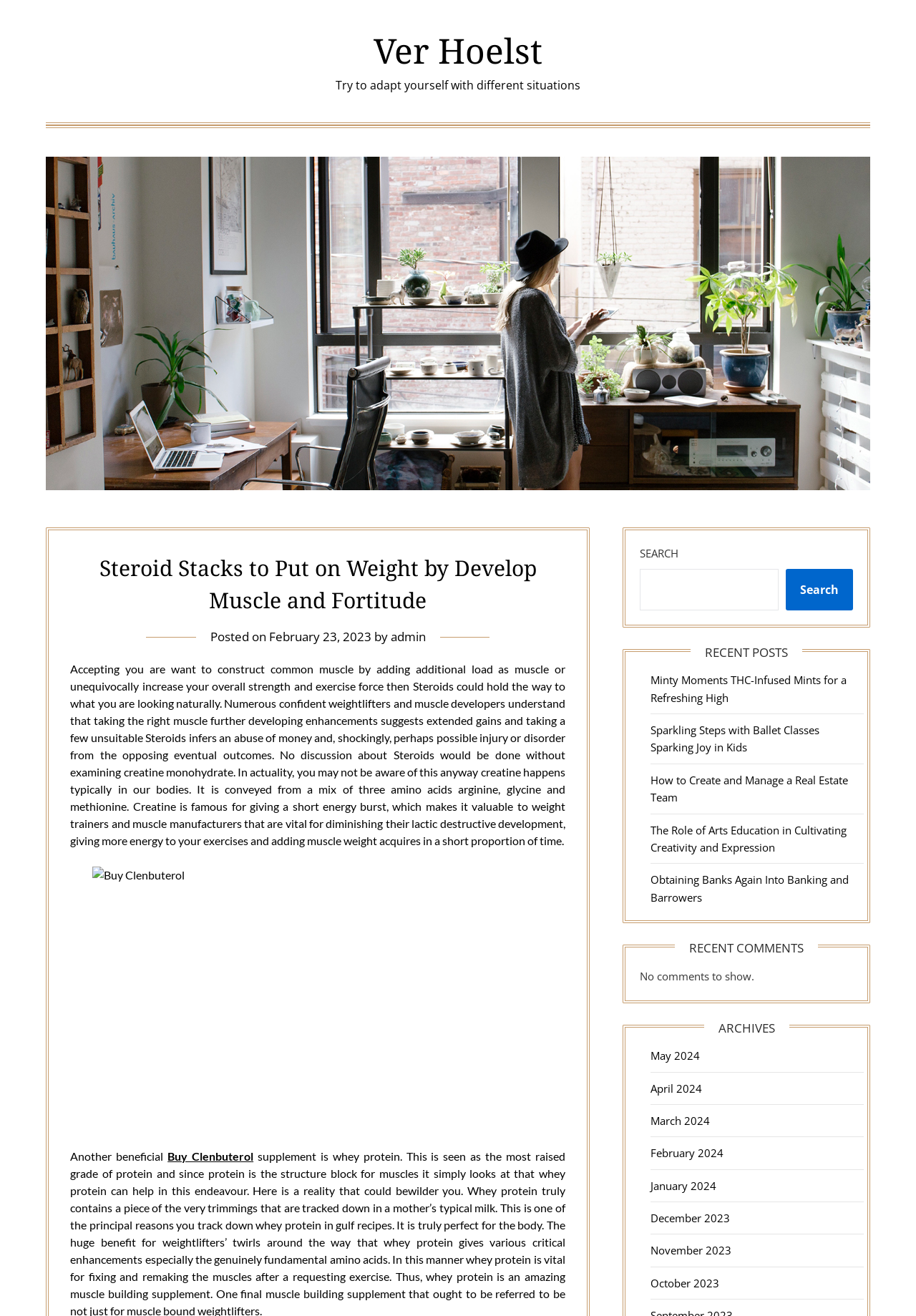Provide a thorough description of this webpage.

The webpage is about steroid stacks for weight gain and muscle development. At the top, there is a link to "Ver Hoelst" and a static text that reads "Try to adapt yourself with different situations". Below this, there is a large image of "Ver Hoelst" that takes up most of the width of the page.

To the right of the image, there is a header section that contains the title "Steroid Stacks to Put on Weight by Develop Muscle and Fortitude" in a large font. Below the title, there is a section that displays the posting date, "February 23, 2023", and the author, "admin".

The main content of the page is a long paragraph of text that discusses the benefits of steroids for weightlifters and muscle developers. The text explains that taking the right muscle-building supplements can lead to extended gains, but taking the wrong ones can result in injury or disorder. The text also mentions creatine monohydrate, a natural substance that provides a short energy burst and is valuable for weight trainers.

Below the main content, there is an image with a link to "Buy Clenbuterol", and a static text that reads "Another beneficial". There is also a link to "Buy Clenbuterol" below the image.

To the right of the main content, there is a search bar with a button that says "Search". Above the search bar, there is a heading that says "RECENT POSTS", followed by five links to recent posts with titles such as "Minty Moments THC-Infused Mints for a Refreshing High" and "How to Create and Manage a Real Estate Team".

Below the recent posts section, there is a heading that says "RECENT COMMENTS", but it displays a message that says "No comments to show." Below this, there is a heading that says "ARCHIVES", followed by eight links to monthly archives from May 2024 to October 2023.